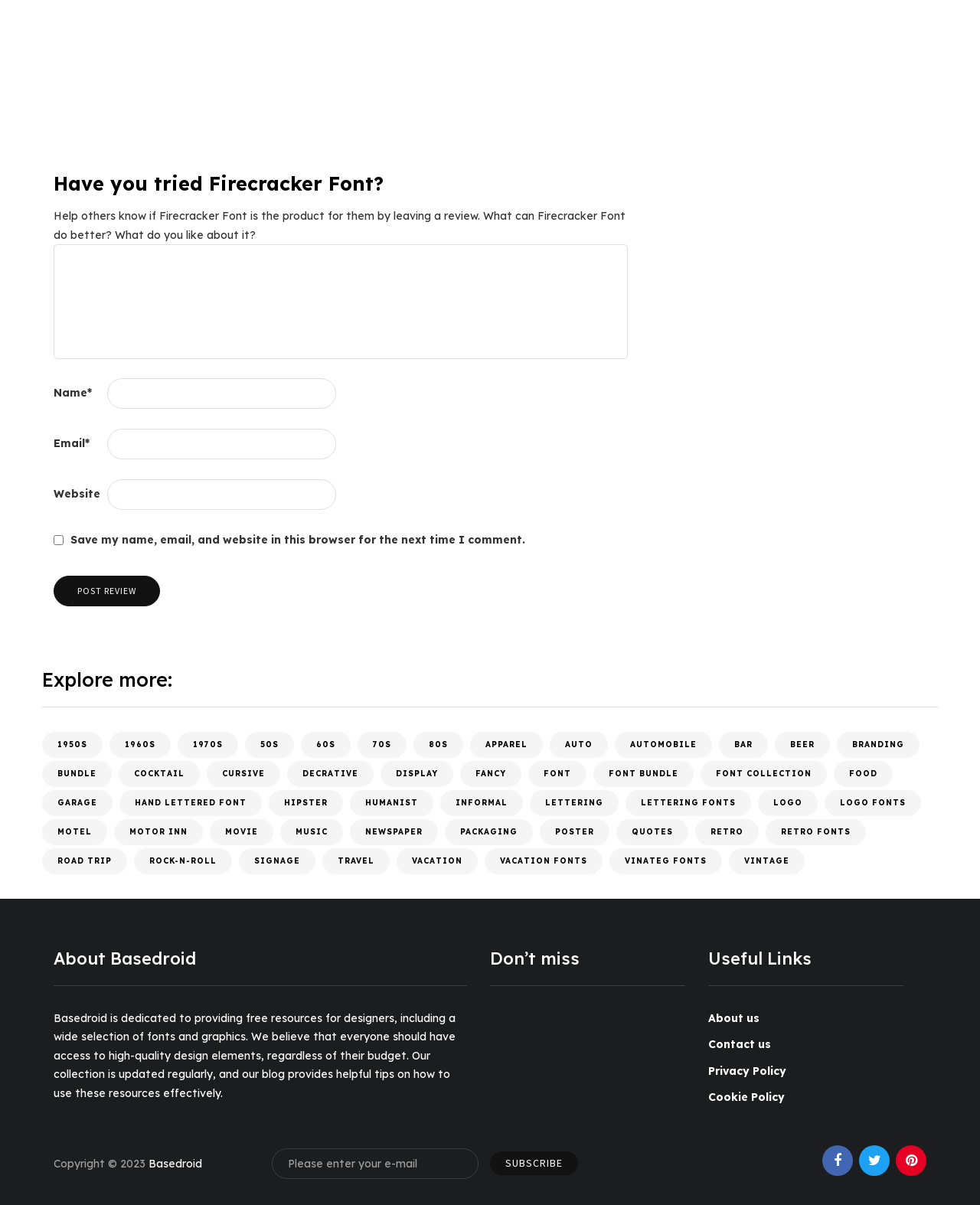What is the name of the website that provides free resources for designers? 
Please provide a single word or phrase as your answer based on the image.

Basedroid